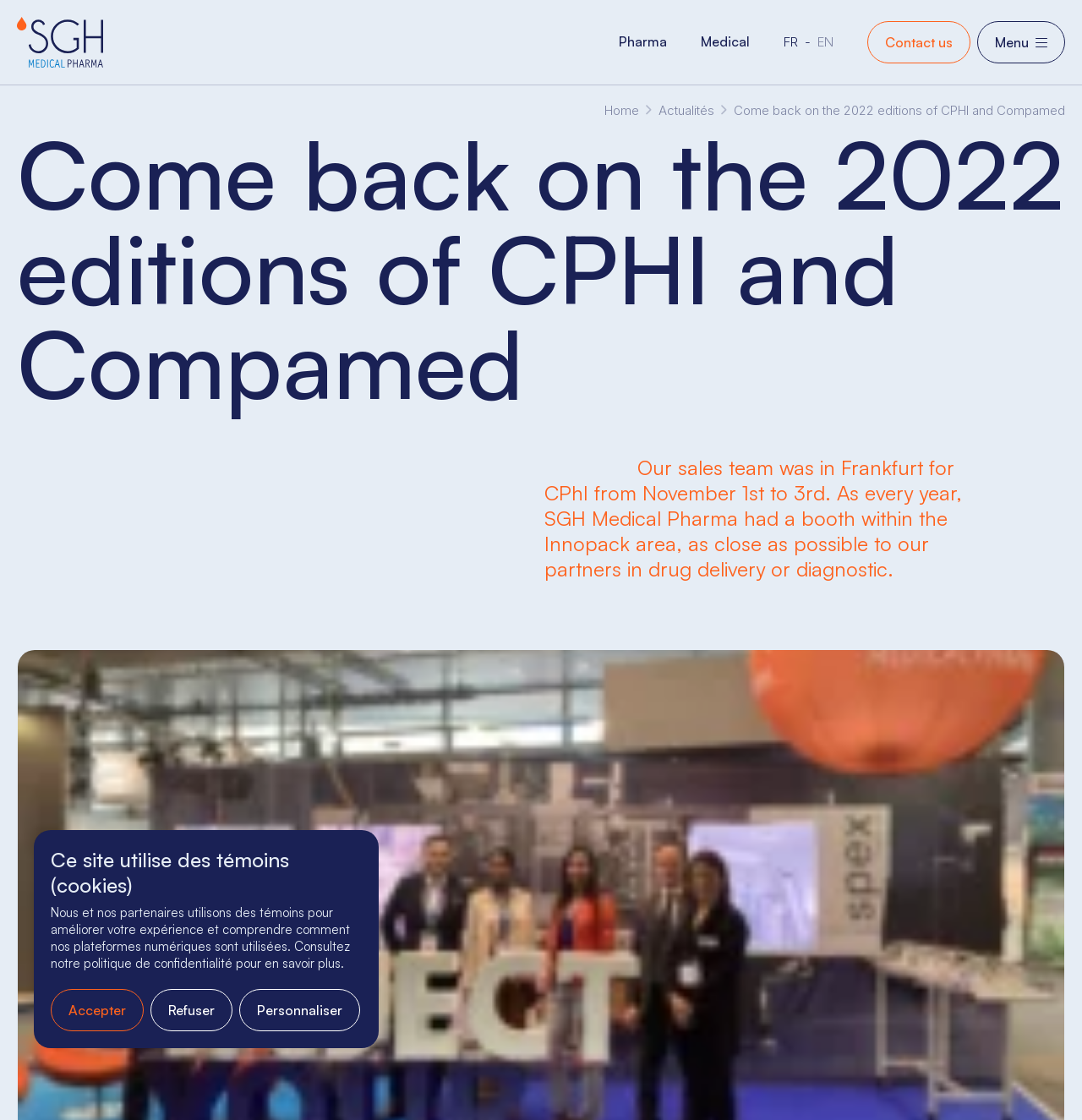Please respond to the question with a concise word or phrase:
What is the event mentioned on the webpage?

CPhI